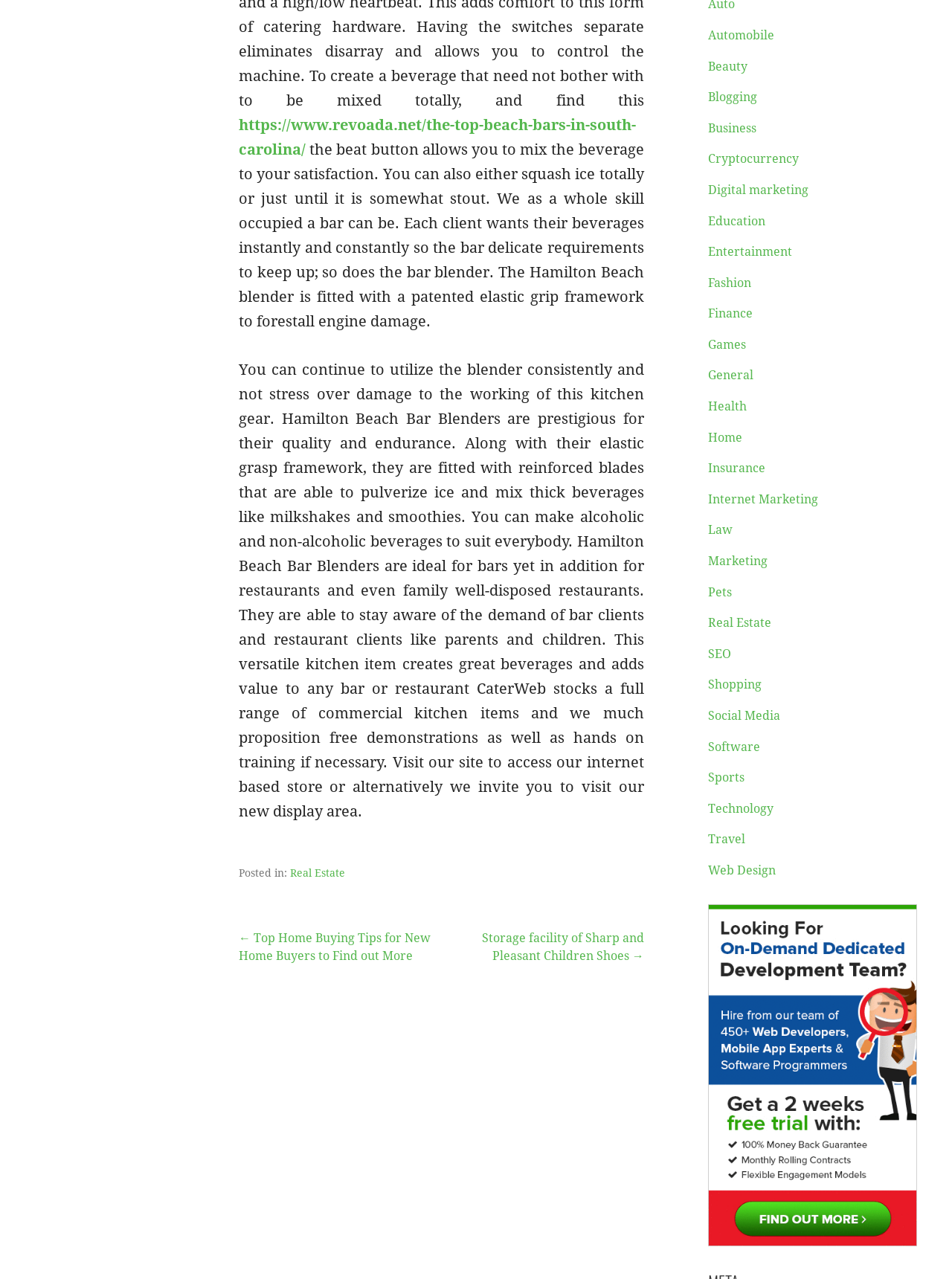Locate the bounding box coordinates of the clickable region necessary to complete the following instruction: "Go to the previous post". Provide the coordinates in the format of four float numbers between 0 and 1, i.e., [left, top, right, bottom].

[0.251, 0.728, 0.452, 0.753]